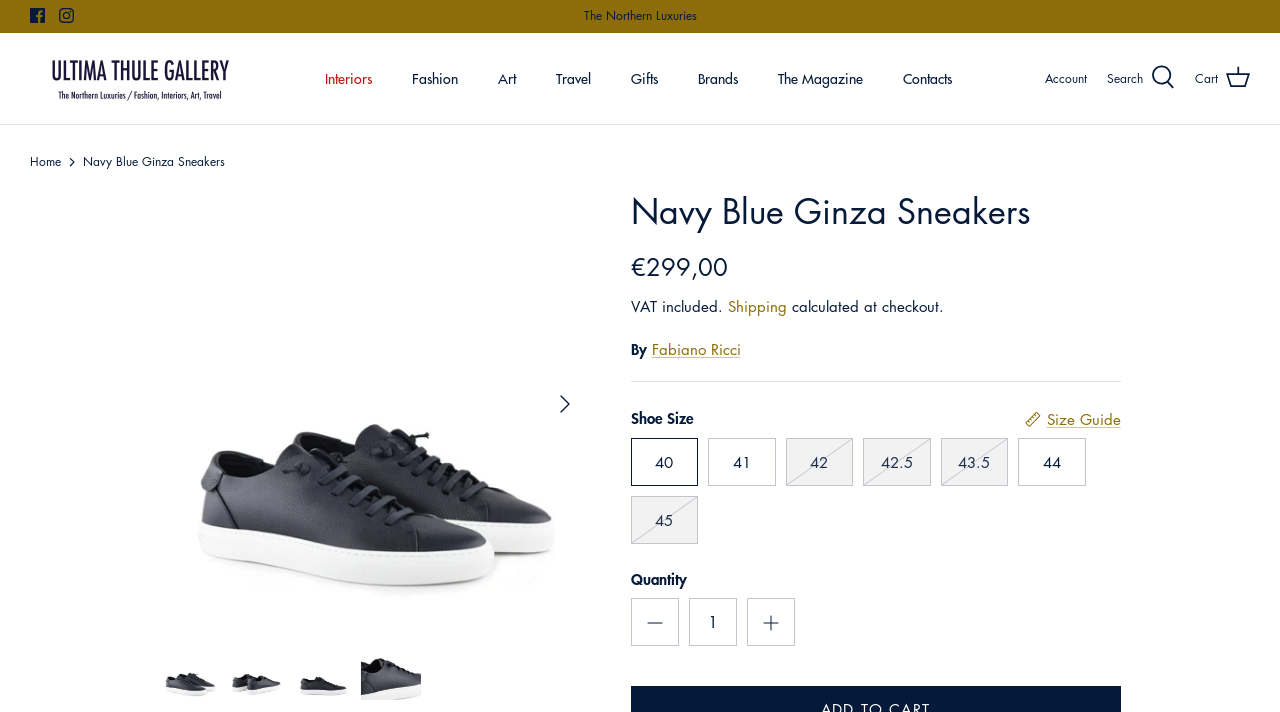Highlight the bounding box coordinates of the region I should click on to meet the following instruction: "Increase quantity".

[0.583, 0.839, 0.621, 0.907]